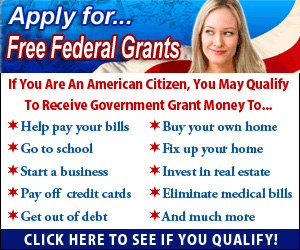Provide an extensive narrative of what is shown in the image.

The image features a promotional banner encouraging viewers to apply for free federal grants. At the forefront, a smiling woman stands against a vibrant blue and red background, symbolizing patriotism. The text prominently states, "Apply for... Free Federal Grants," targeting American citizens with the potential benefits of government grant money. The message outlines several opportunities for qualifying applicants, such as assistance to help pay bills, go to school, start a business, fix up a home, invest in real estate, eliminate medical bills, and manage credit card debt. A clear call to action invites readers to "CLICK HERE TO SEE IF YOU QUALIFY," emphasizing the accessibility of these grants for those in need.